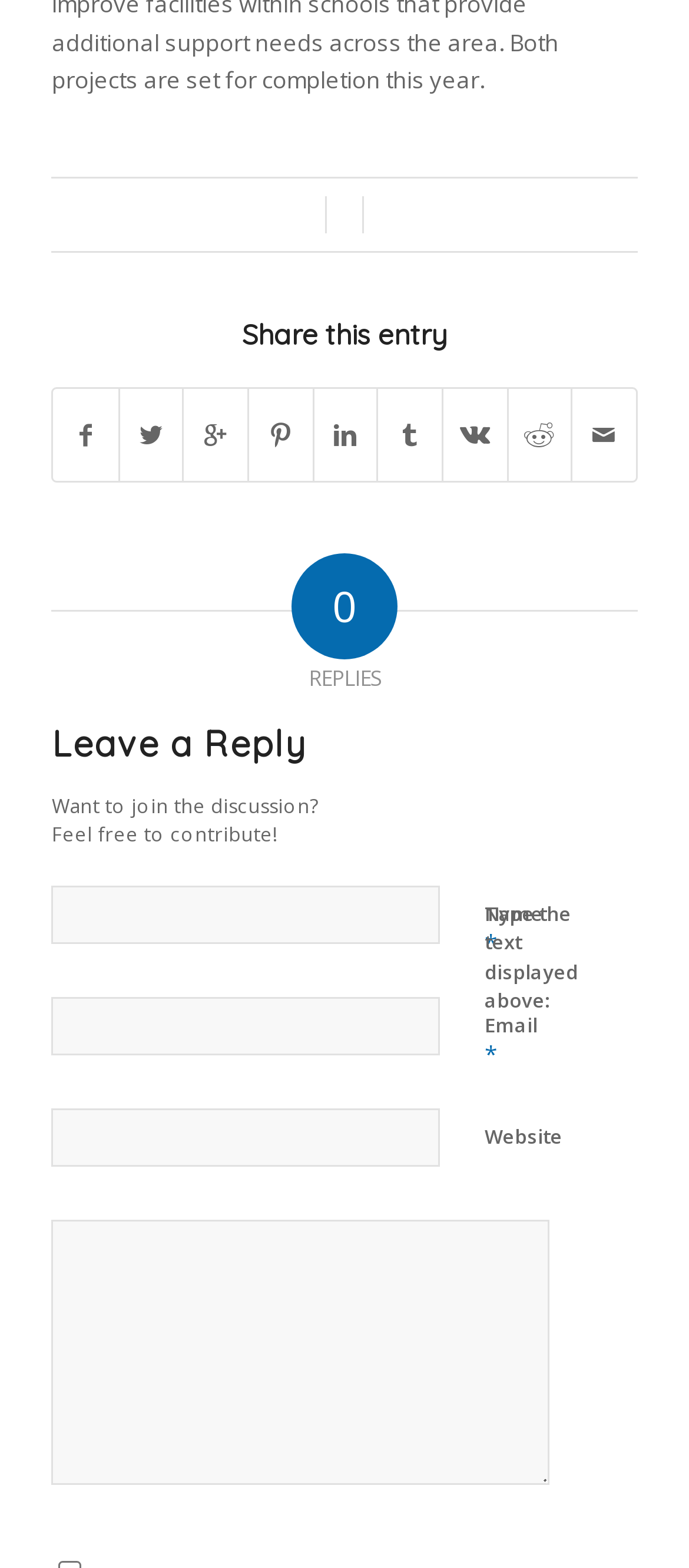Bounding box coordinates should be provided in the format (top-left x, top-left y, bottom-right x, bottom-right y) with all values between 0 and 1. Identify the bounding box for this UI element: Share on Vk

[0.643, 0.248, 0.735, 0.307]